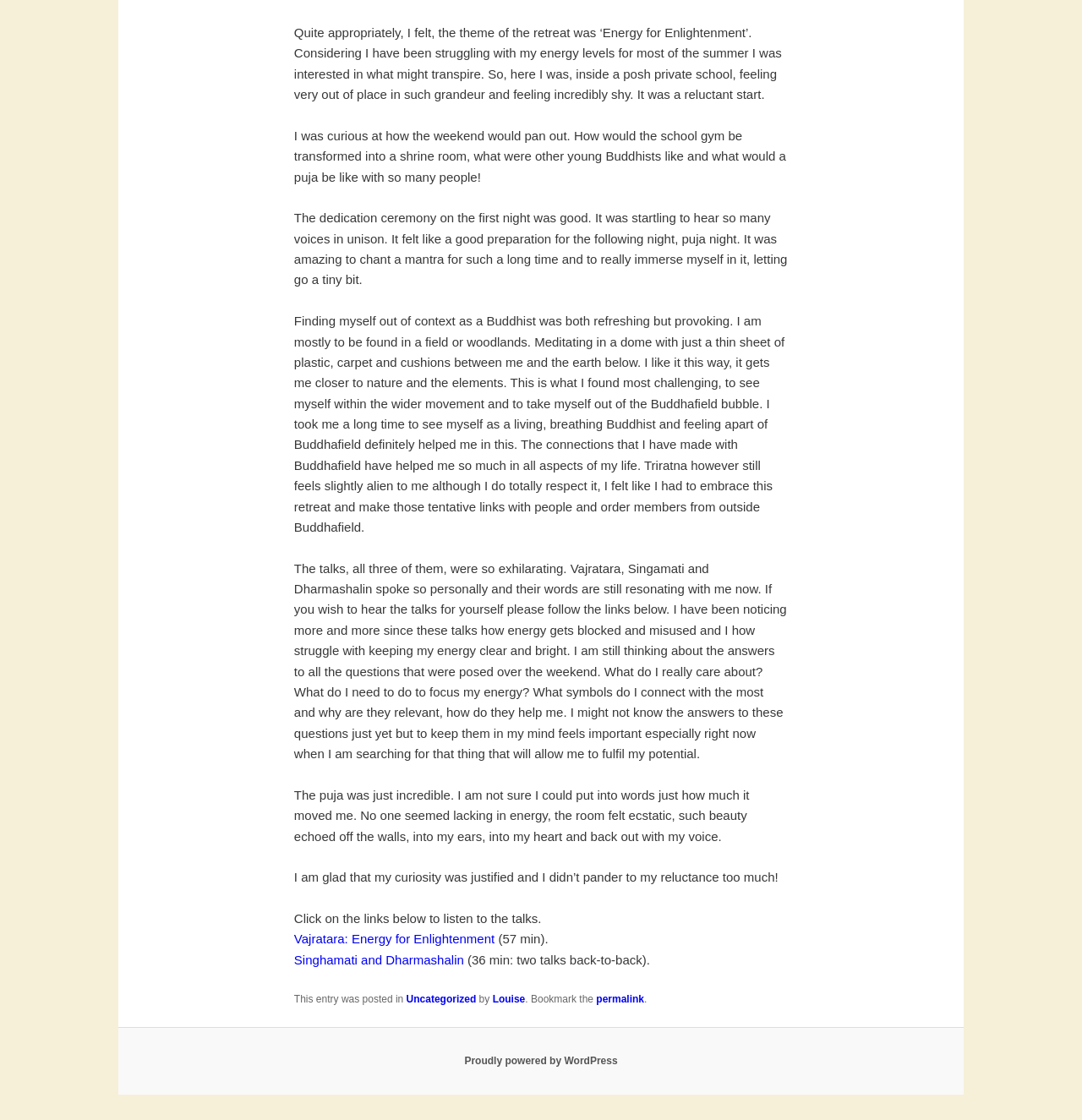Use a single word or phrase to answer the question: What is the author's name?

Louise